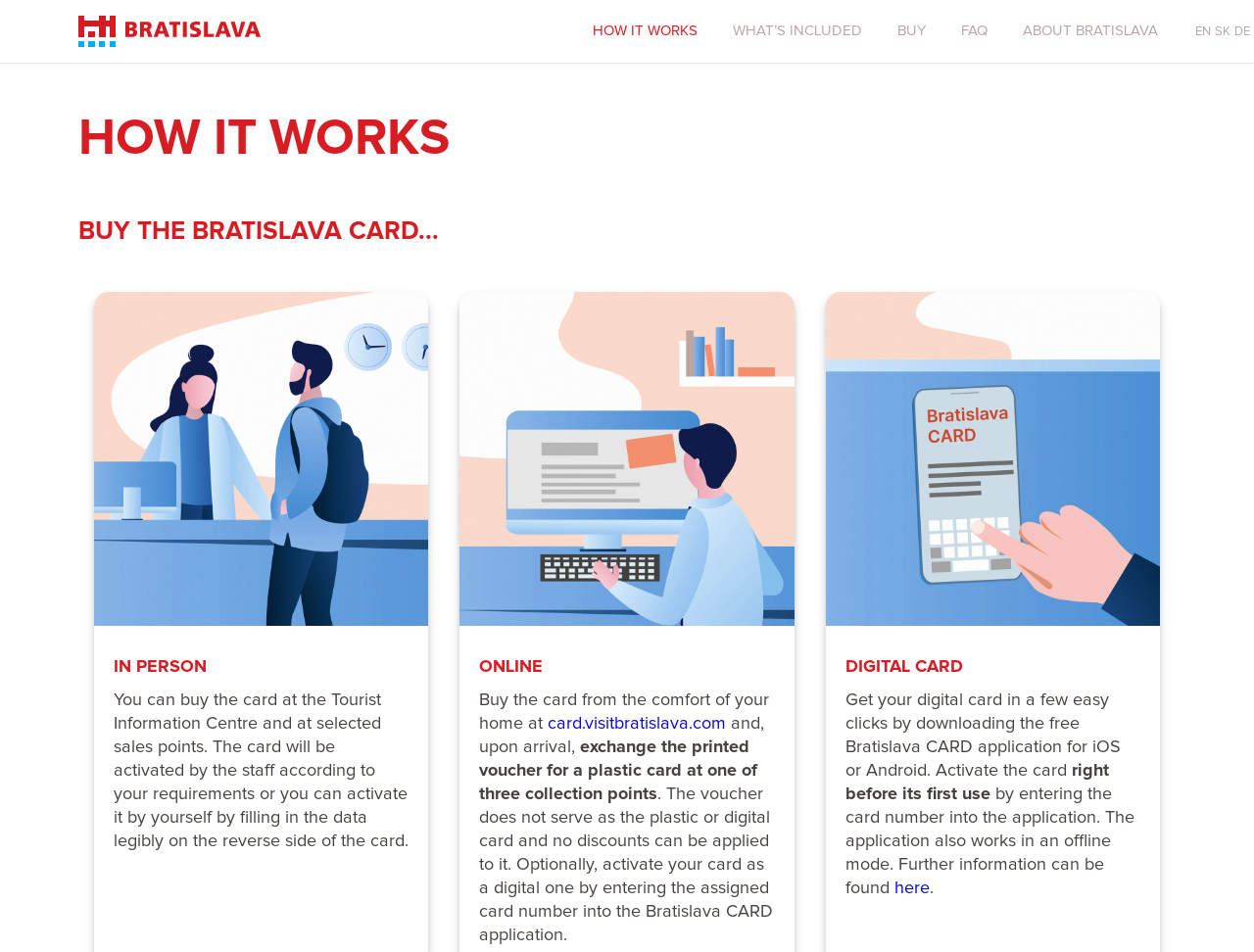Respond with a single word or short phrase to the following question: 
How many ways to buy the Bratislava CARD?

3